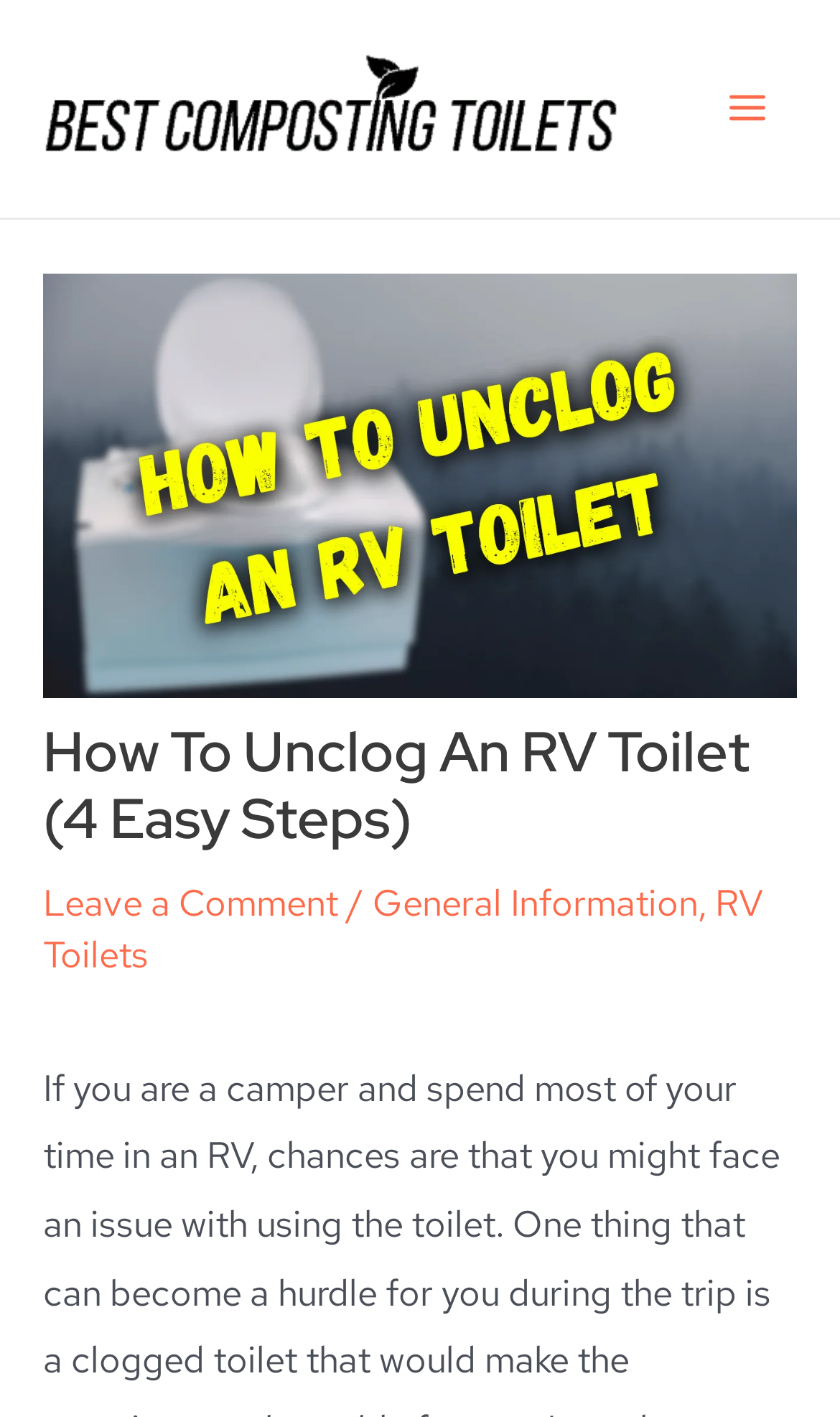What is the main topic of this webpage?
Based on the visual details in the image, please answer the question thoroughly.

Based on the webpage structure and content, the main topic of this webpage is about unclogging an RV toilet, as indicated by the heading 'How To Unclog An RV Toilet (4 Easy Steps)' and the presence of related links and images.